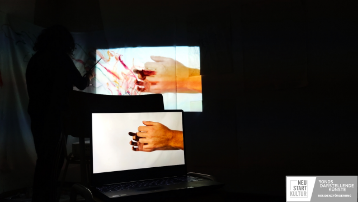Utilize the details in the image to thoroughly answer the following question: Are the projected visuals in the background static?

The caption describes the projected visuals as 'vibrant splashes of red and other colors', implying that they are dynamic and moving, rather than static.